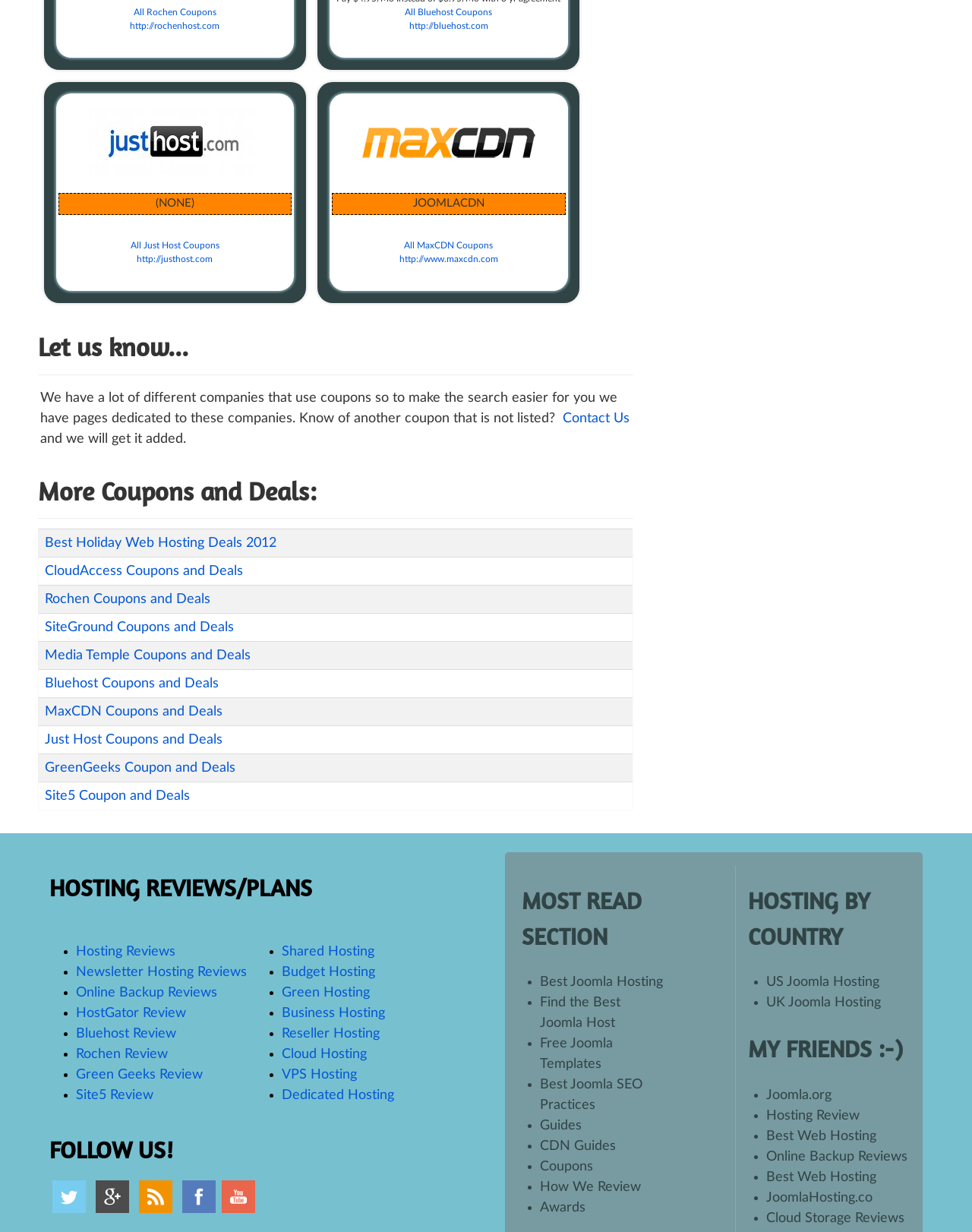Please find the bounding box for the UI element described by: "UK Joomla Hosting".

[0.788, 0.808, 0.906, 0.82]